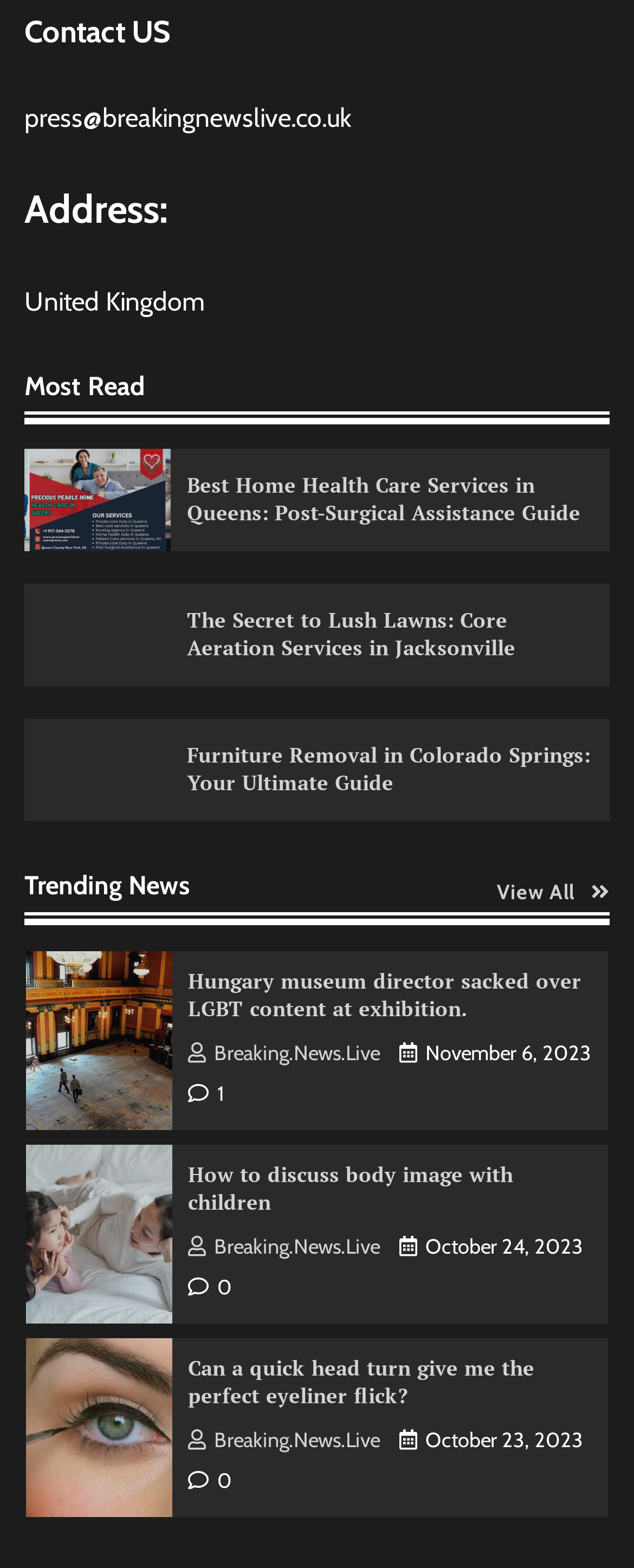Give the bounding box coordinates for the element described as: "View All".

[0.783, 0.555, 0.962, 0.585]